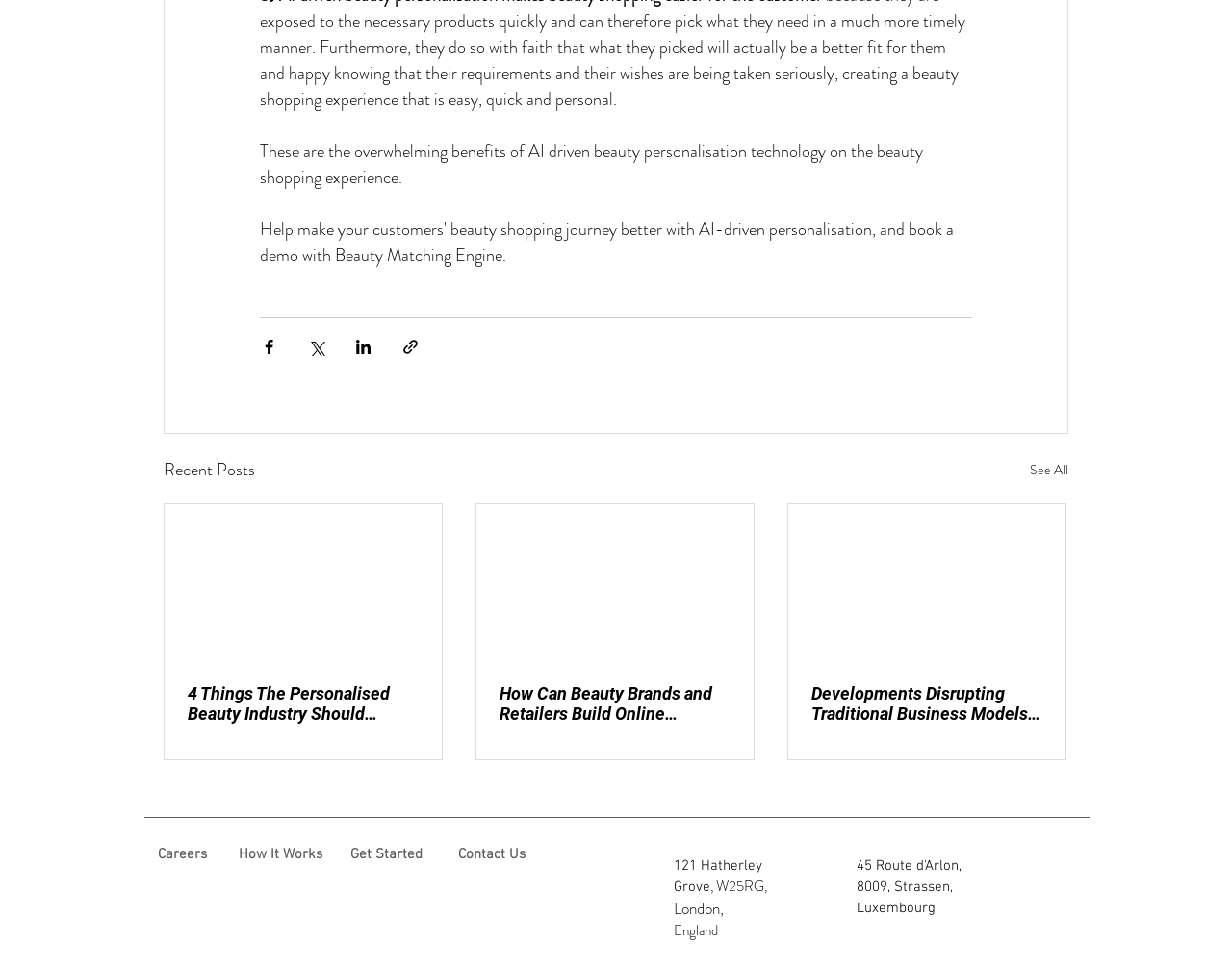From the webpage screenshot, predict the bounding box of the UI element that matches this description: "See All".

[0.836, 0.472, 0.867, 0.5]